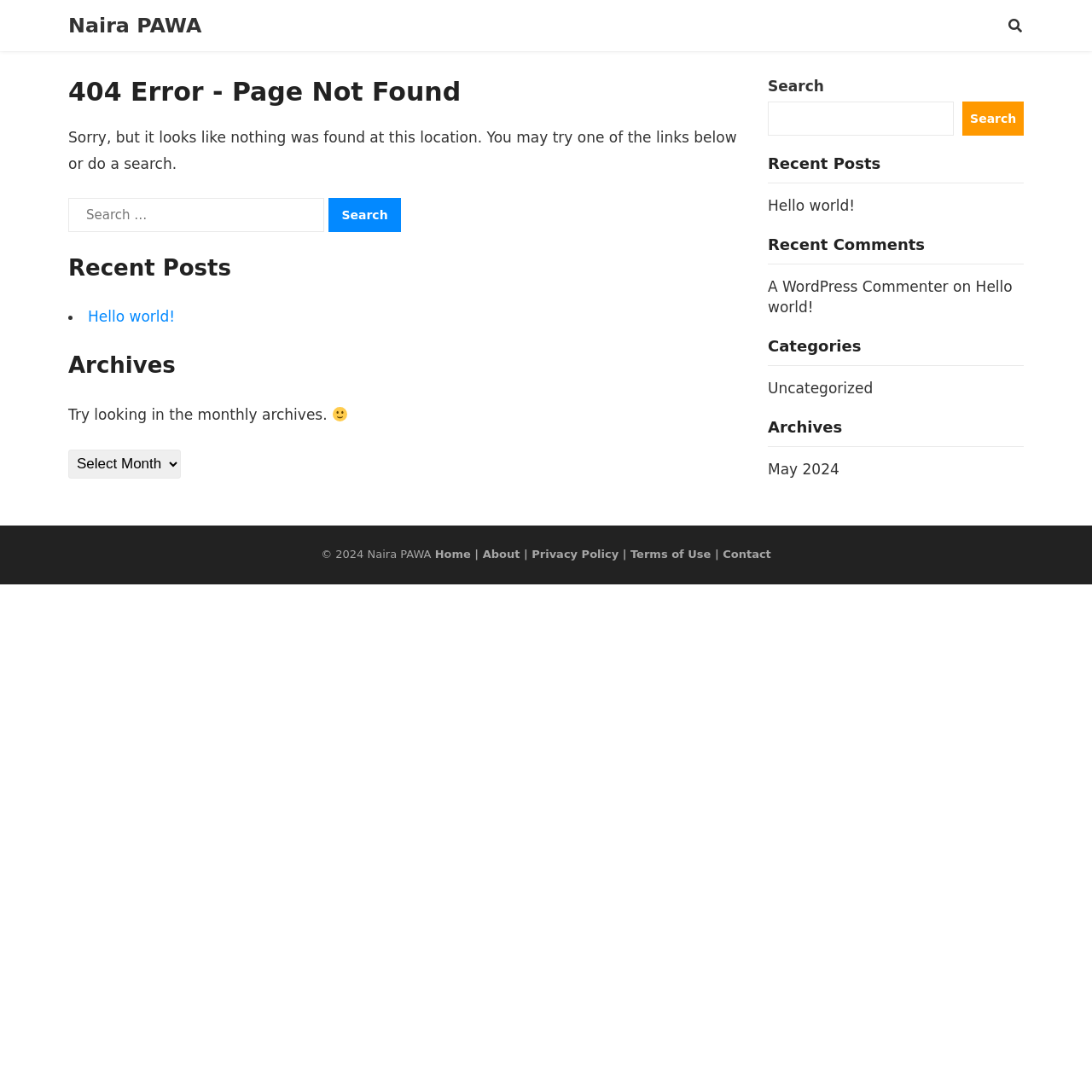Please mark the clickable region by giving the bounding box coordinates needed to complete this instruction: "Search for something".

[0.062, 0.181, 0.297, 0.213]